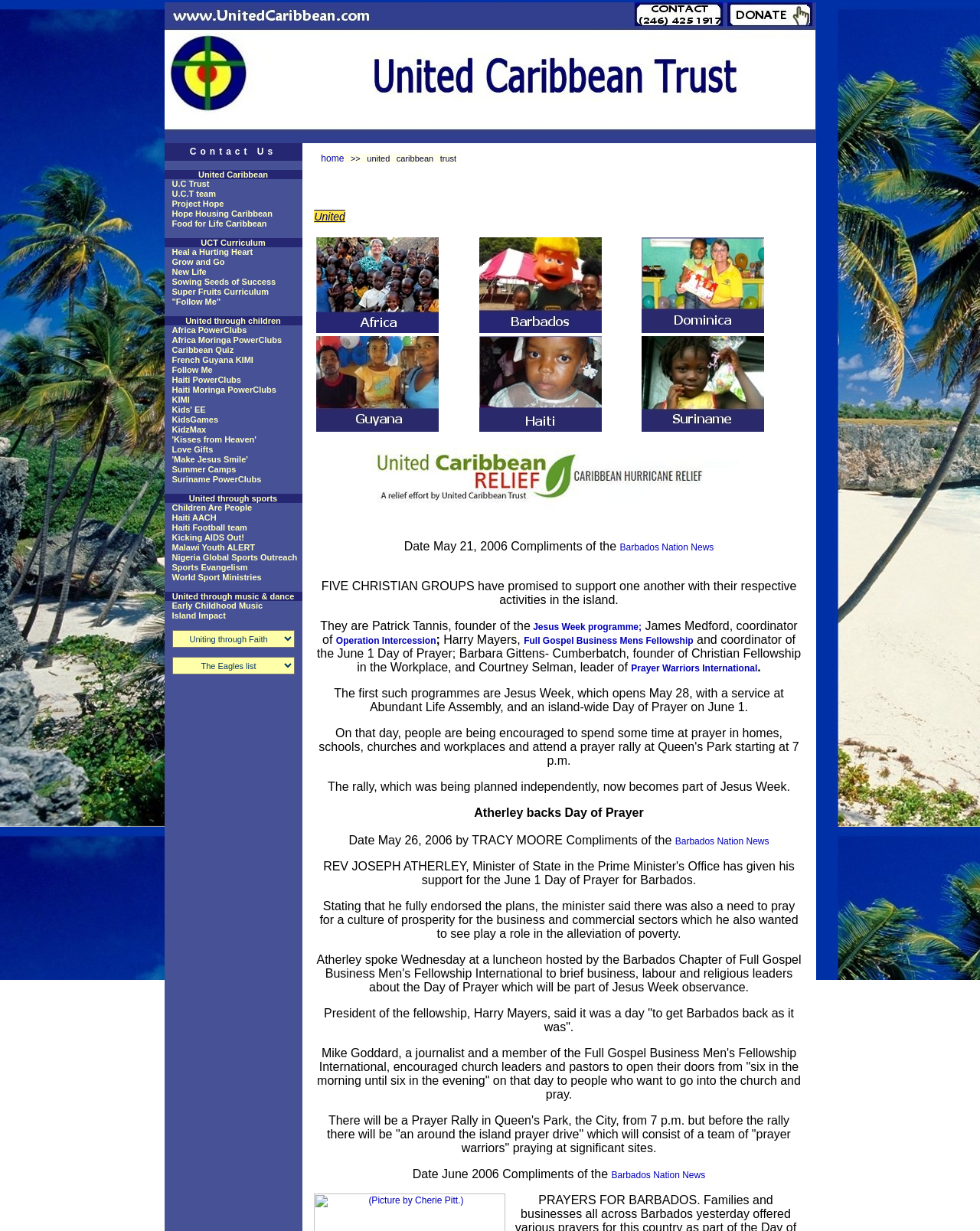Using the element description: "New Life", determine the bounding box coordinates for the specified UI element. The coordinates should be four float numbers between 0 and 1, [left, top, right, bottom].

[0.168, 0.217, 0.308, 0.225]